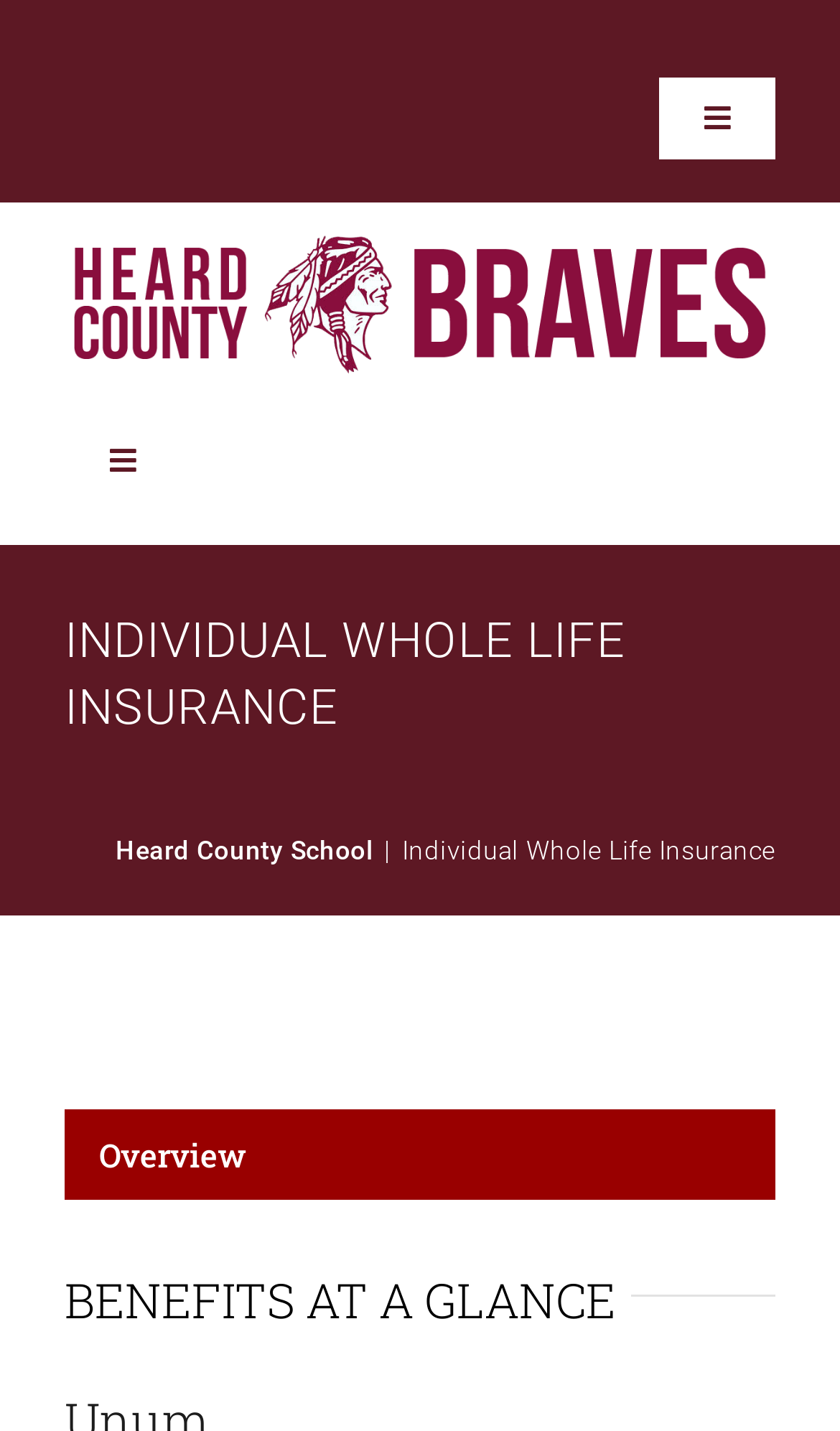Locate the bounding box coordinates of the element to click to perform the following action: 'Select Overview tab'. The coordinates should be given as four float values between 0 and 1, in the form of [left, top, right, bottom].

[0.077, 0.776, 0.923, 0.839]